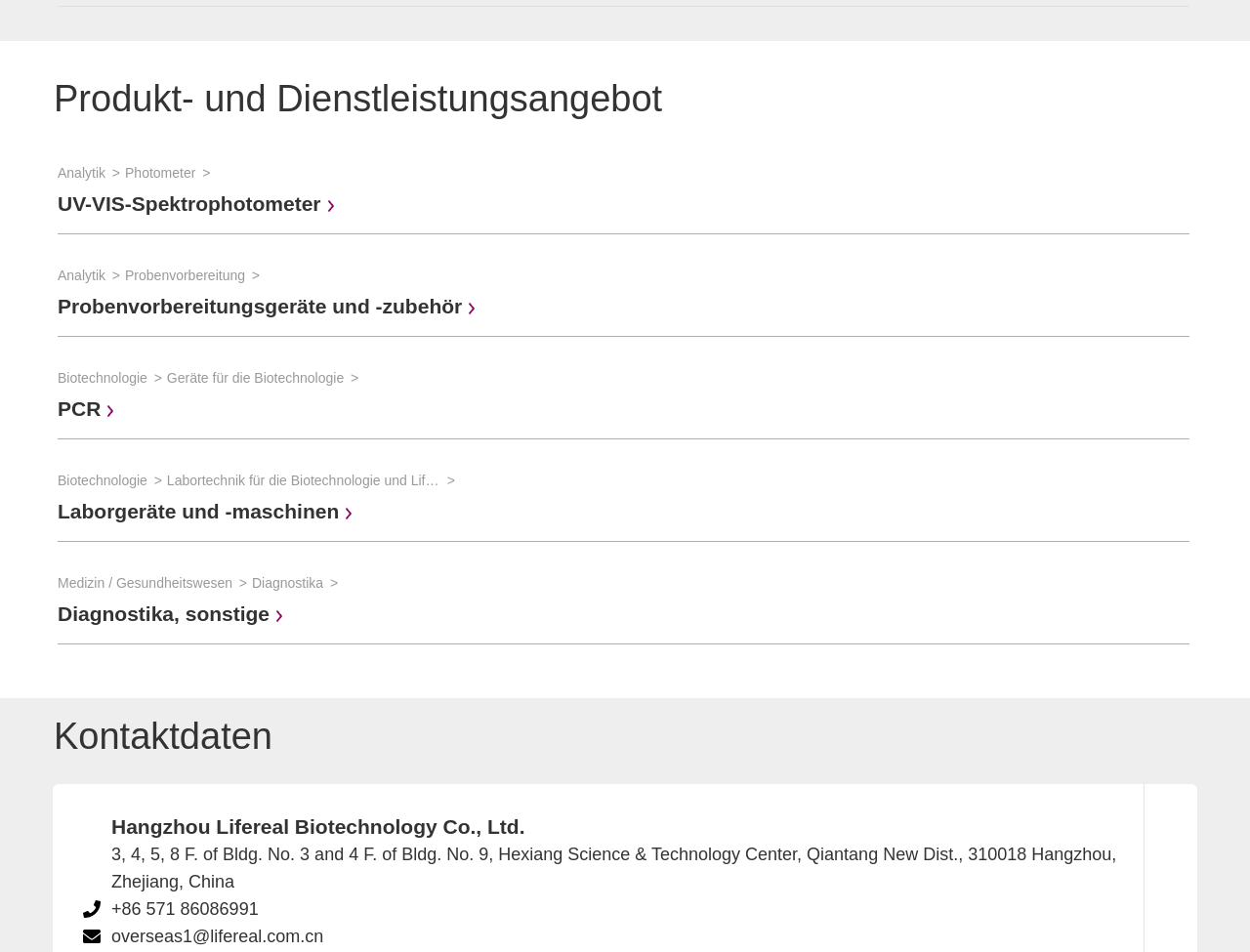What is the company name?
Please provide a detailed and comprehensive answer to the question.

I found the company name by looking at the static text element located at [0.089, 0.857, 0.42, 0.88] which contains the text 'Hangzhou Lifereal Biotechnology Co., Ltd.'.